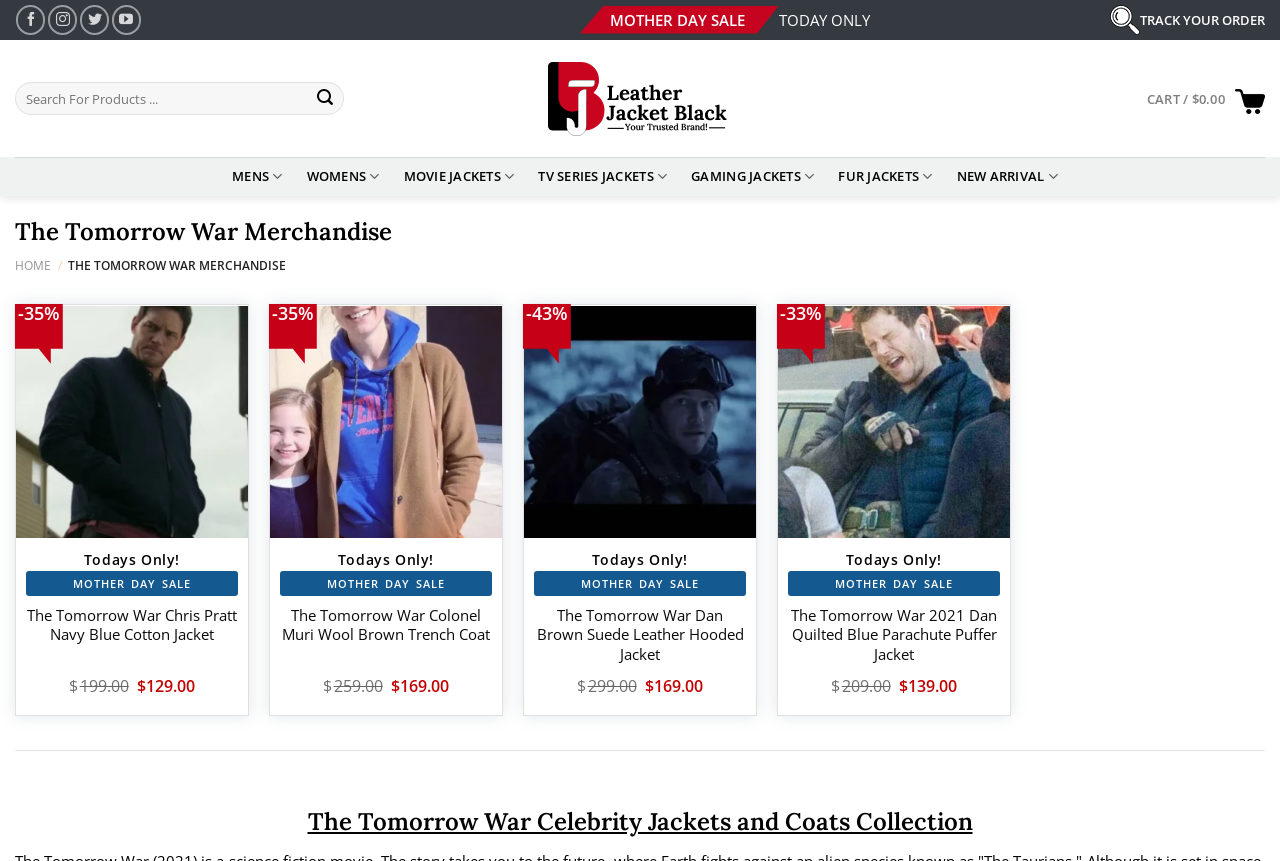Determine the bounding box coordinates for the area you should click to complete the following instruction: "Follow on Facebook".

[0.013, 0.006, 0.036, 0.04]